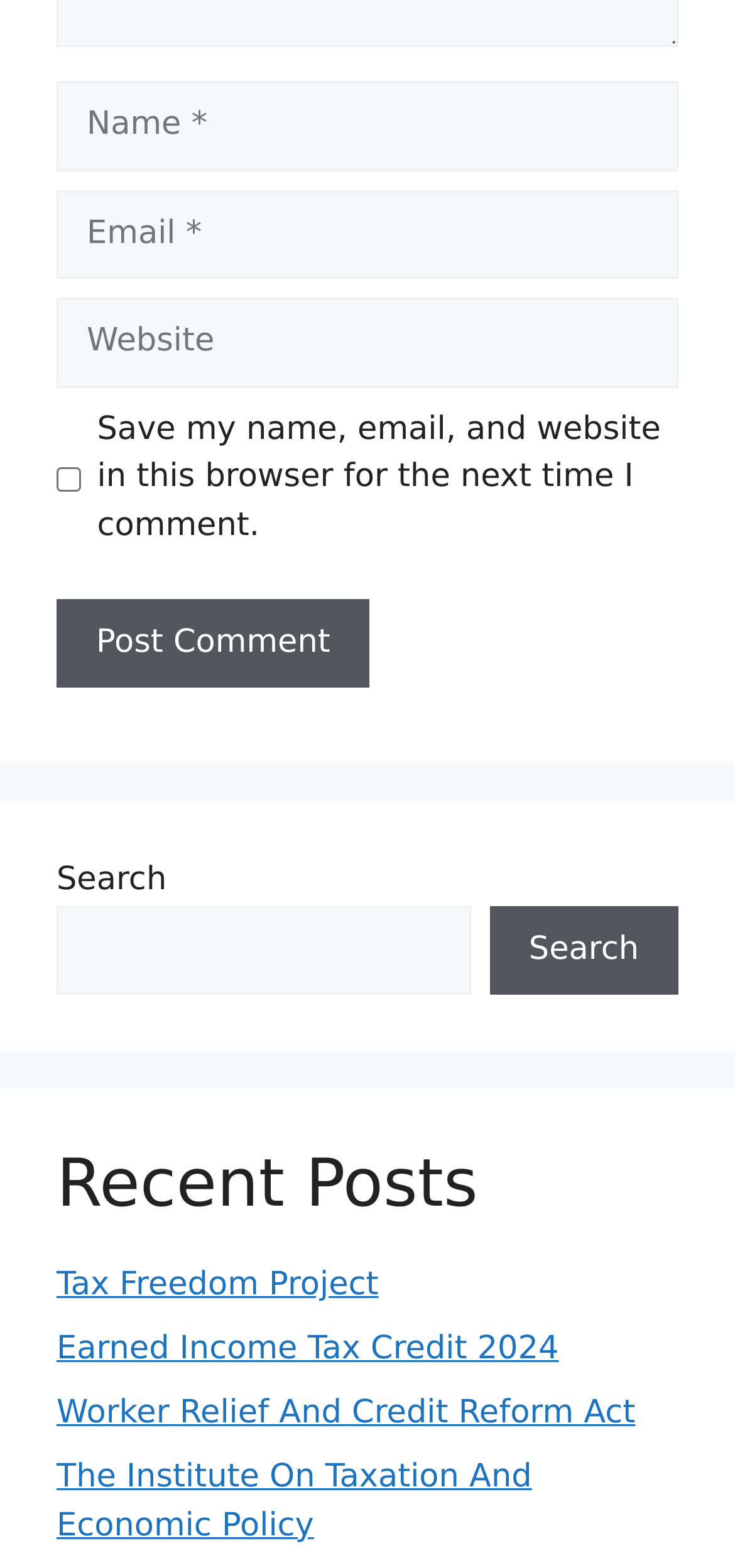Refer to the image and provide a thorough answer to this question:
What type of content is listed below 'Recent Posts'?

The elements listed below the 'Recent Posts' heading are all links, suggesting that they are recent posts or articles on the website.